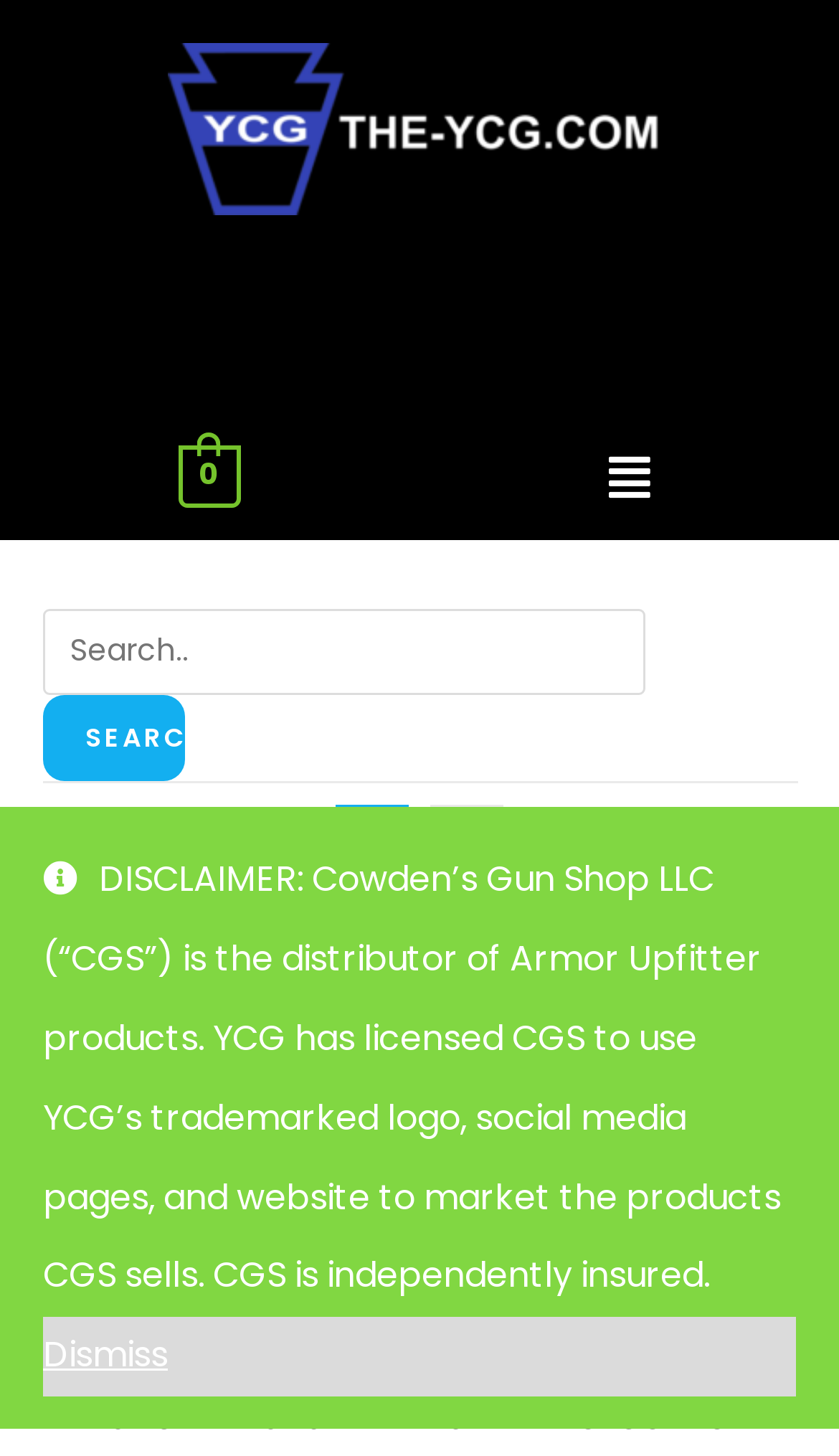What is the purpose of the disclaimer?
Answer the question with just one word or phrase using the image.

To clarify the relationship between YCG and CGS